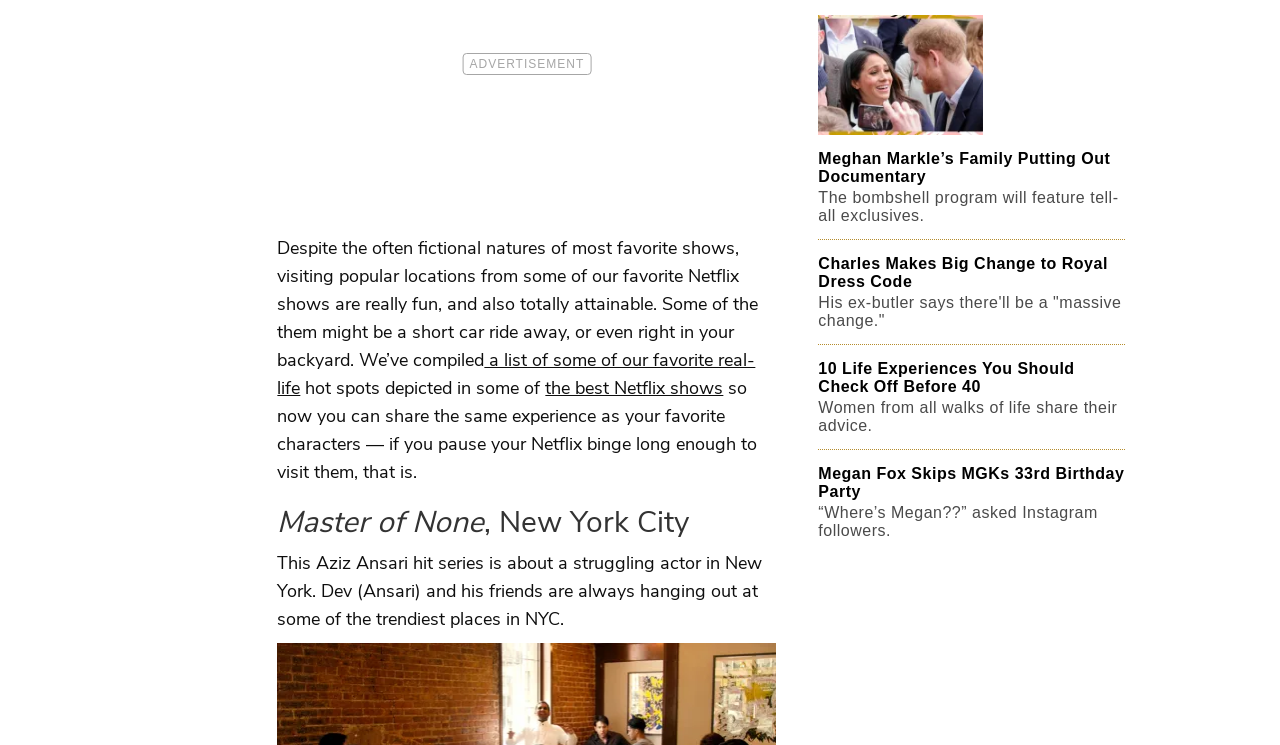Identify the coordinates of the bounding box for the element described below: "the best Netflix shows". Return the coordinates as four float numbers between 0 and 1: [left, top, right, bottom].

[0.426, 0.505, 0.565, 0.537]